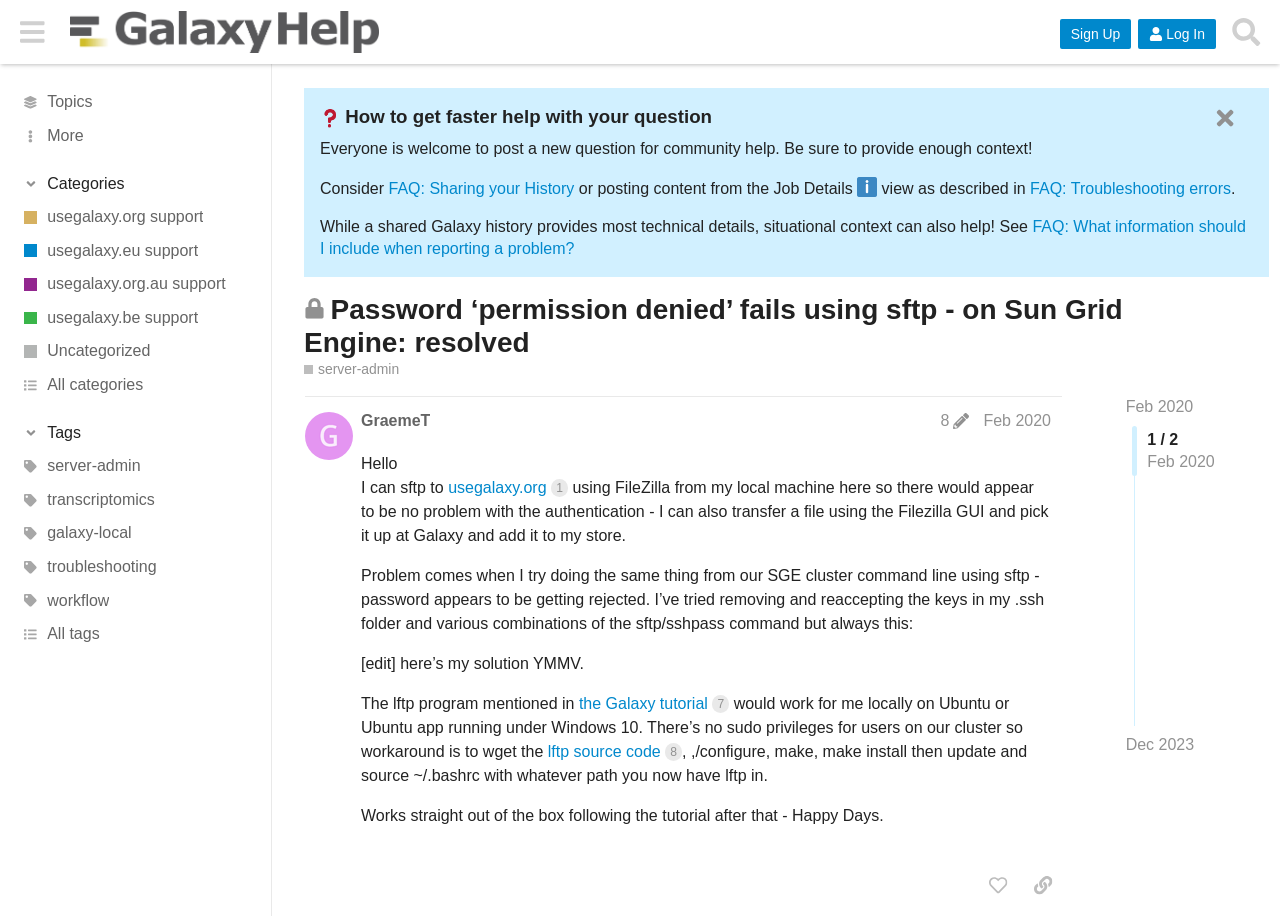Carefully examine the image and provide an in-depth answer to the question: What is the purpose of the 'Search' button?

The 'Search' button is located in the header section of the webpage, and its purpose can be inferred as allowing users to search for specific topics or keywords within the website, given its common functionality in other websites.